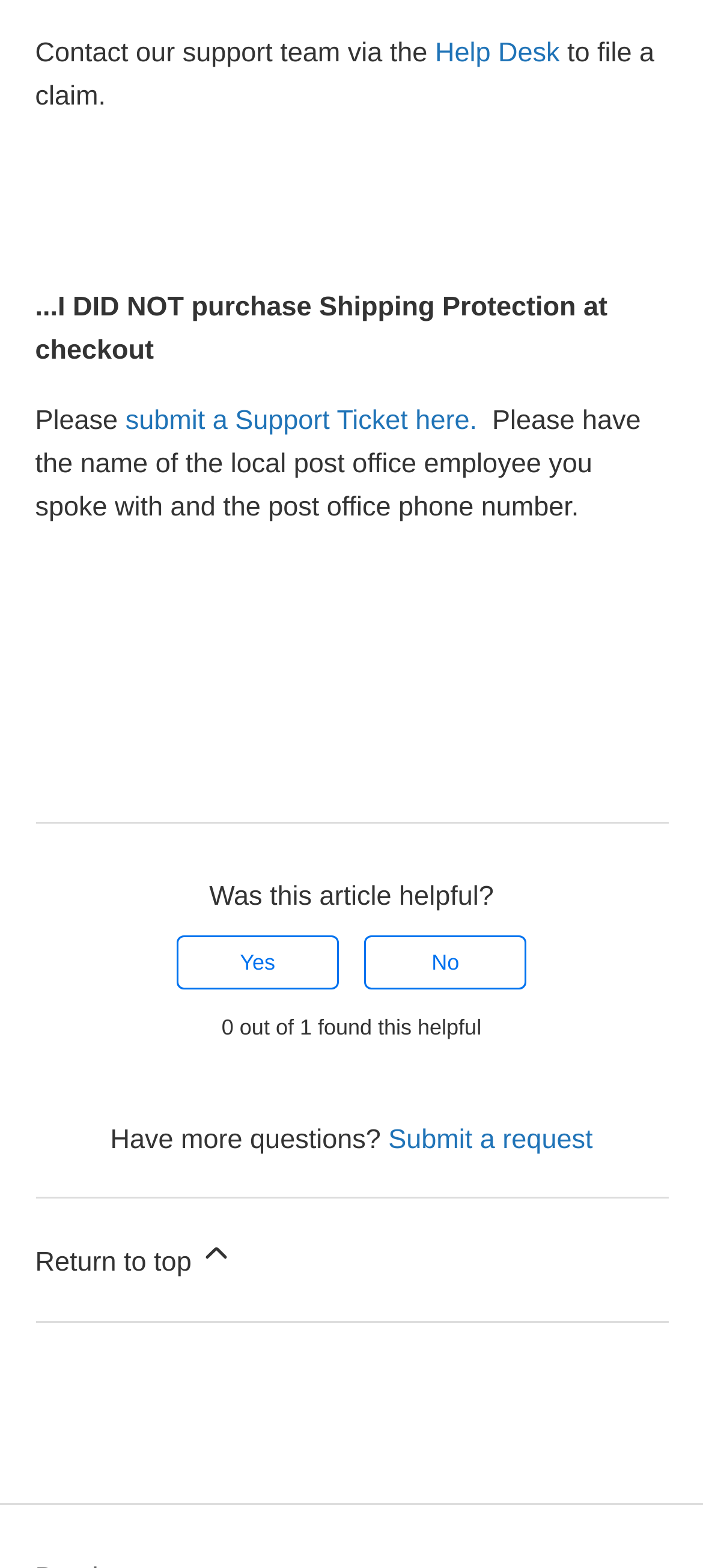What is required to submit a Support Ticket?
We need a detailed and exhaustive answer to the question. Please elaborate.

The text on the page mentions that users need to have the name of the local post office employee they spoke with and the post office phone number in order to submit a Support Ticket, indicating that this information is required for the submission process.